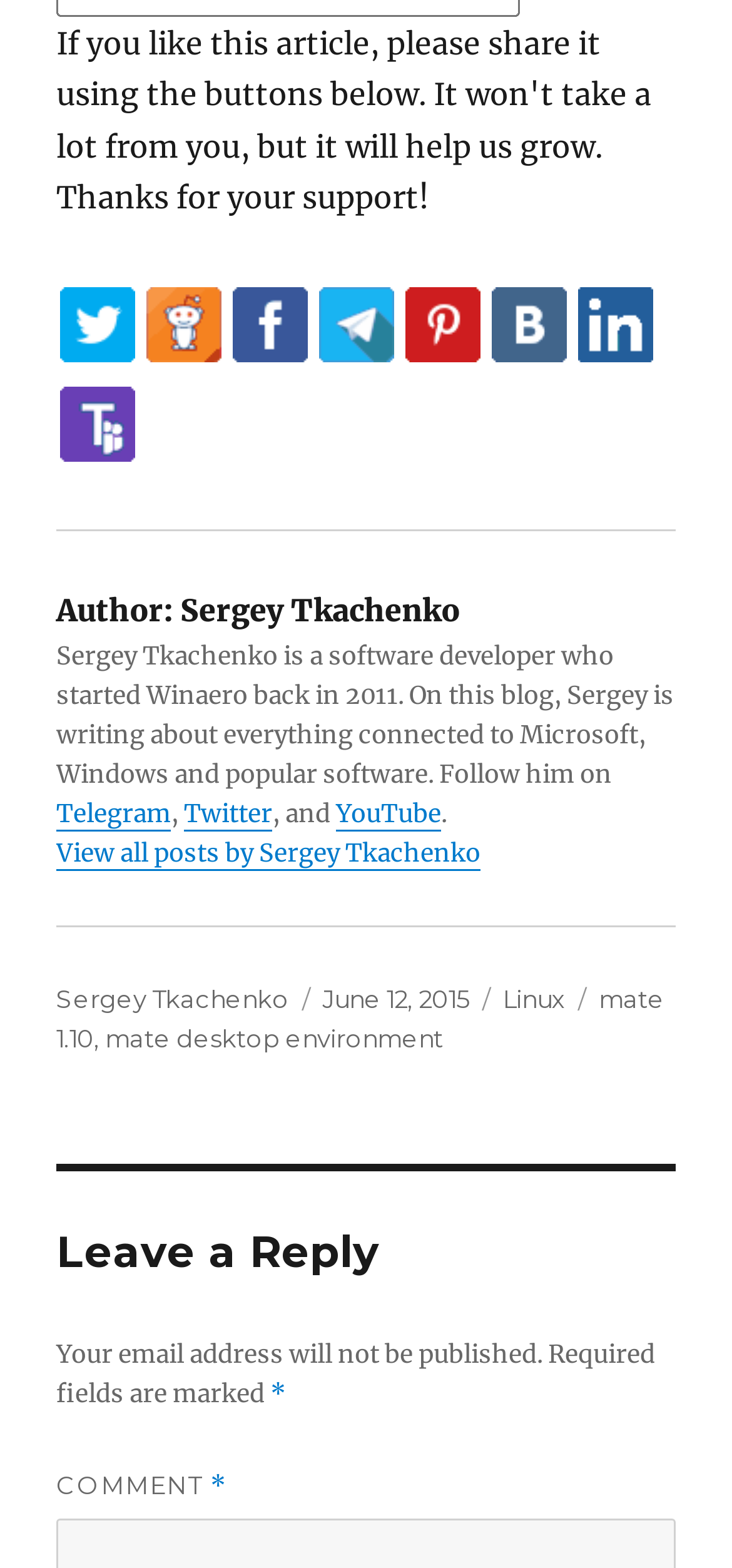Who is the author of this blog?
Using the image as a reference, give an elaborate response to the question.

I found the answer by looking at the heading 'Author: Sergey Tkachenko' and the link 'Sergey Tkachenko' in the footer section, which suggests that Sergey Tkachenko is the author of this blog.